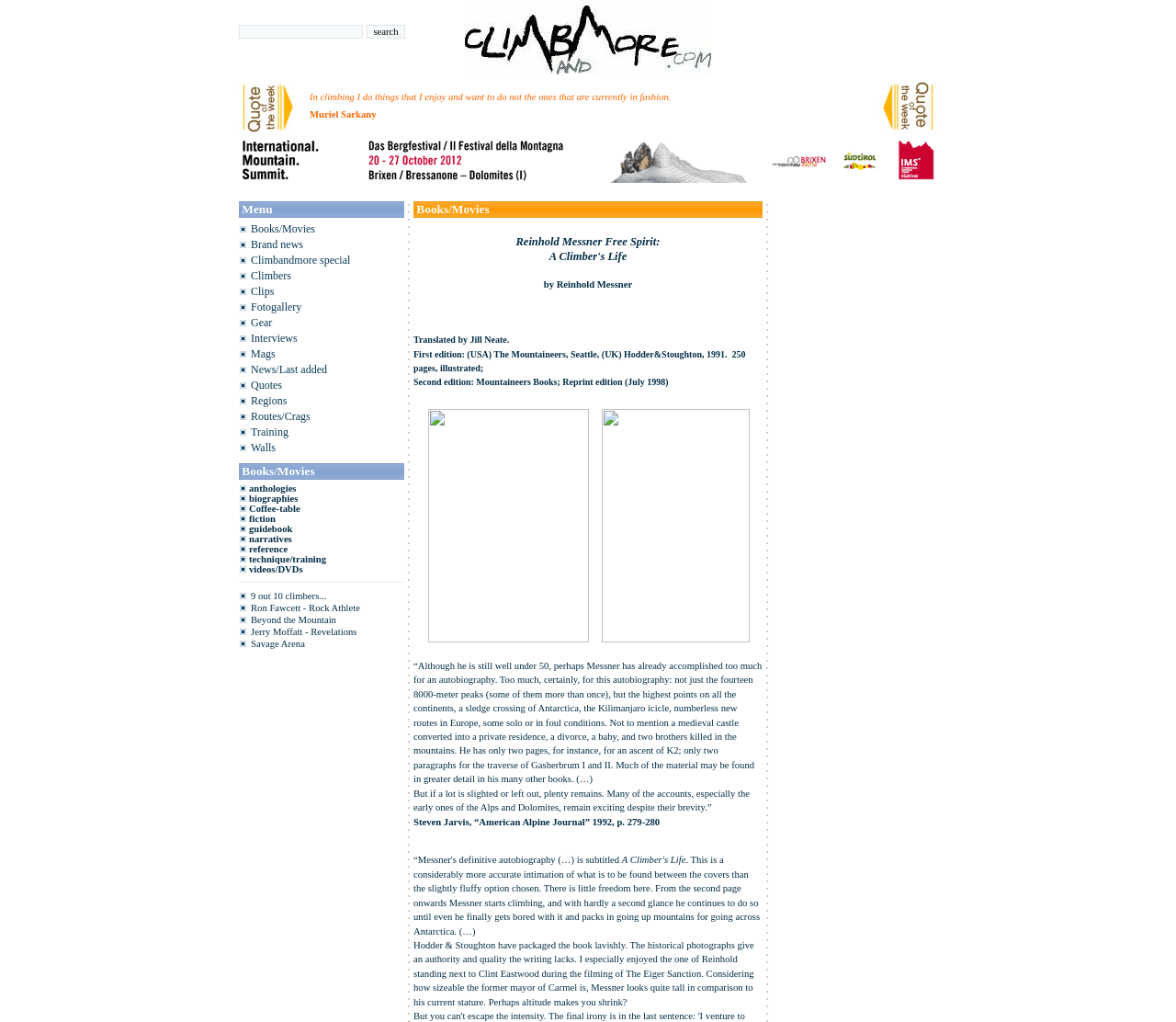Find the bounding box coordinates of the element to click in order to complete this instruction: "go to Books/Movies page". The bounding box coordinates must be four float numbers between 0 and 1, denoted as [left, top, right, bottom].

[0.213, 0.218, 0.268, 0.23]